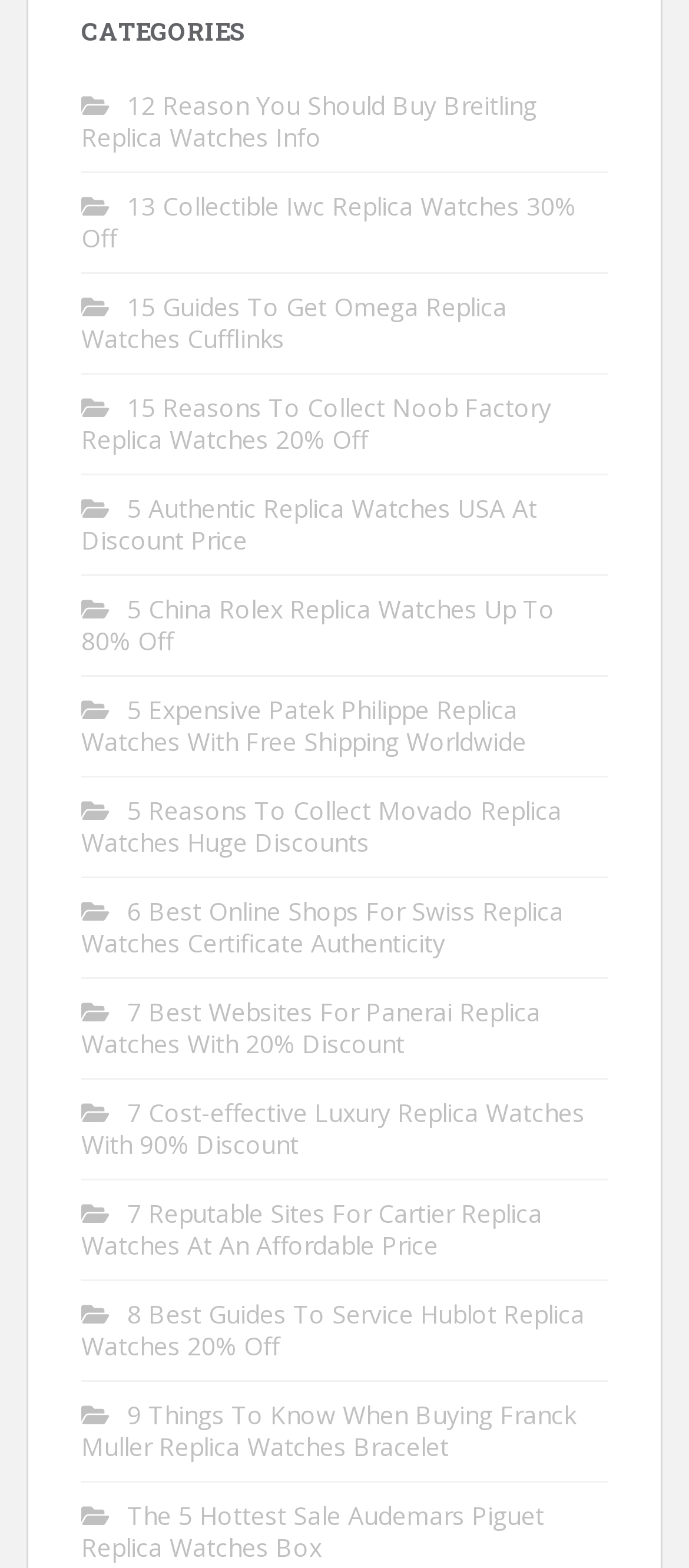Please provide a one-word or short phrase answer to the question:
What is the category of the webpage?

CATEGORIES